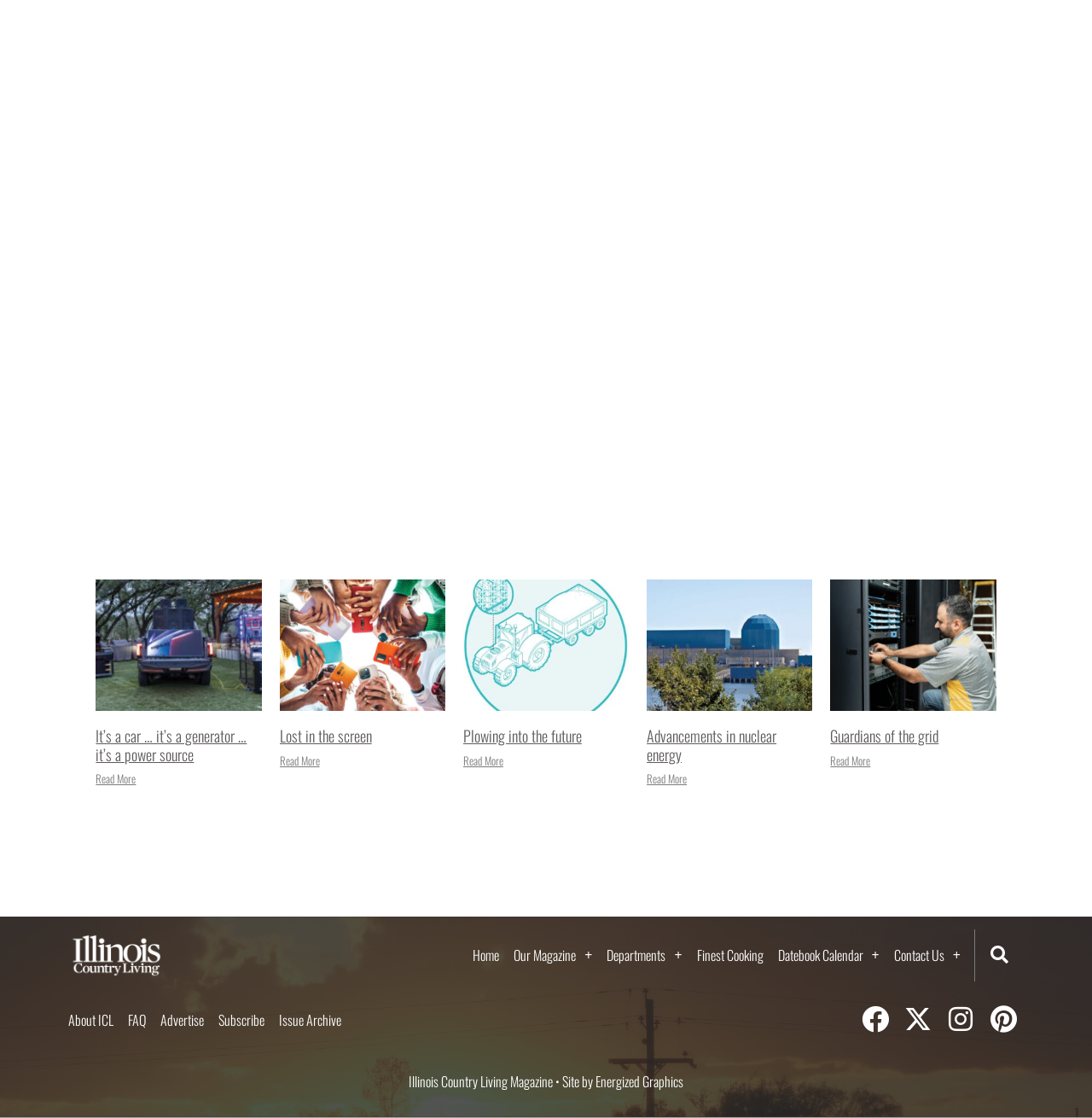What is the topic of the first article?
Please provide a comprehensive answer based on the visual information in the image.

I looked at the first article section and found that the heading says 'It’s a car … it’s a generator … it’s a power source', which suggests that the topic of the article is a car that can also function as a generator and power source.